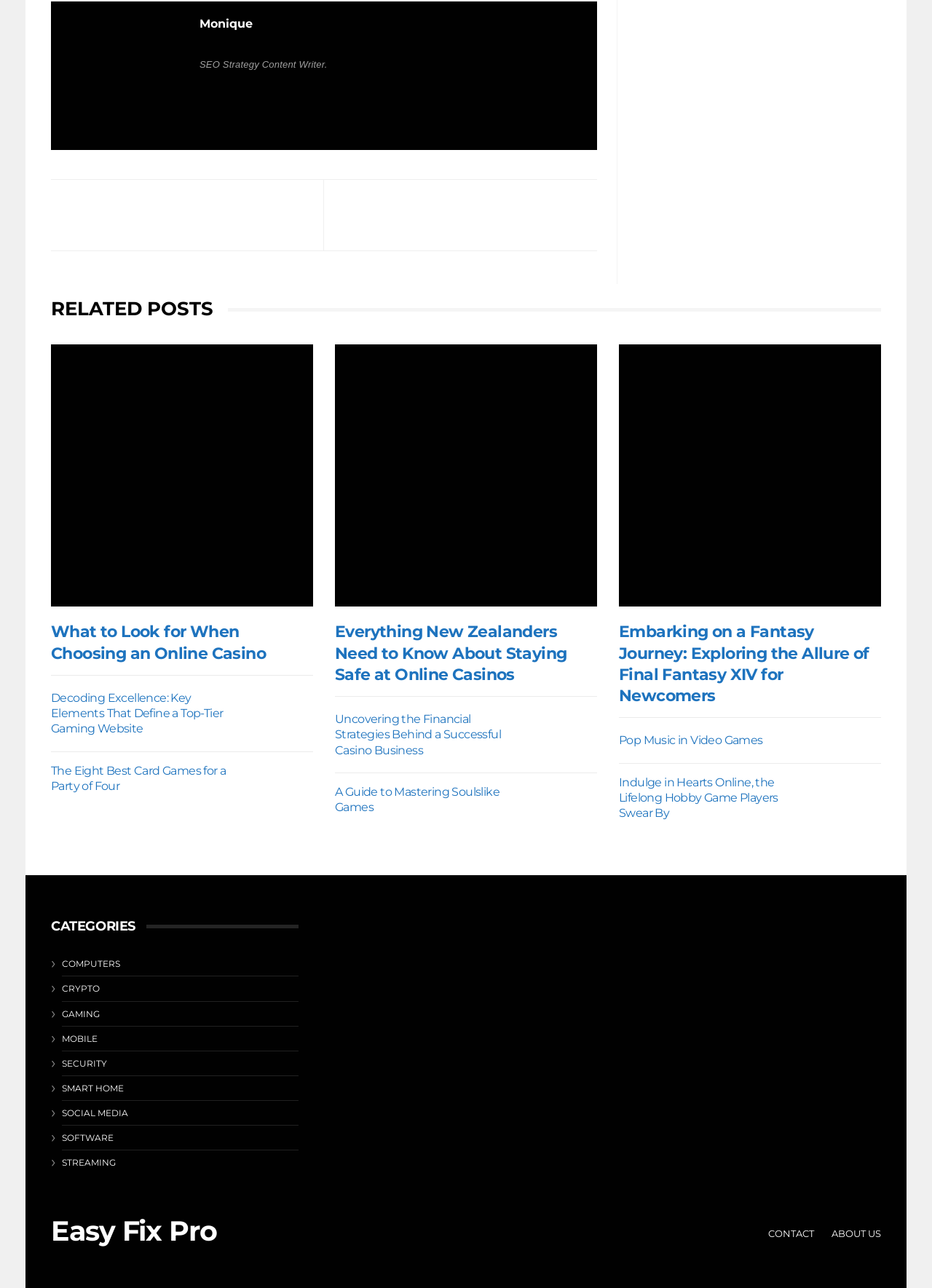Determine the bounding box for the UI element described here: "Smart Home".

[0.066, 0.841, 0.133, 0.849]